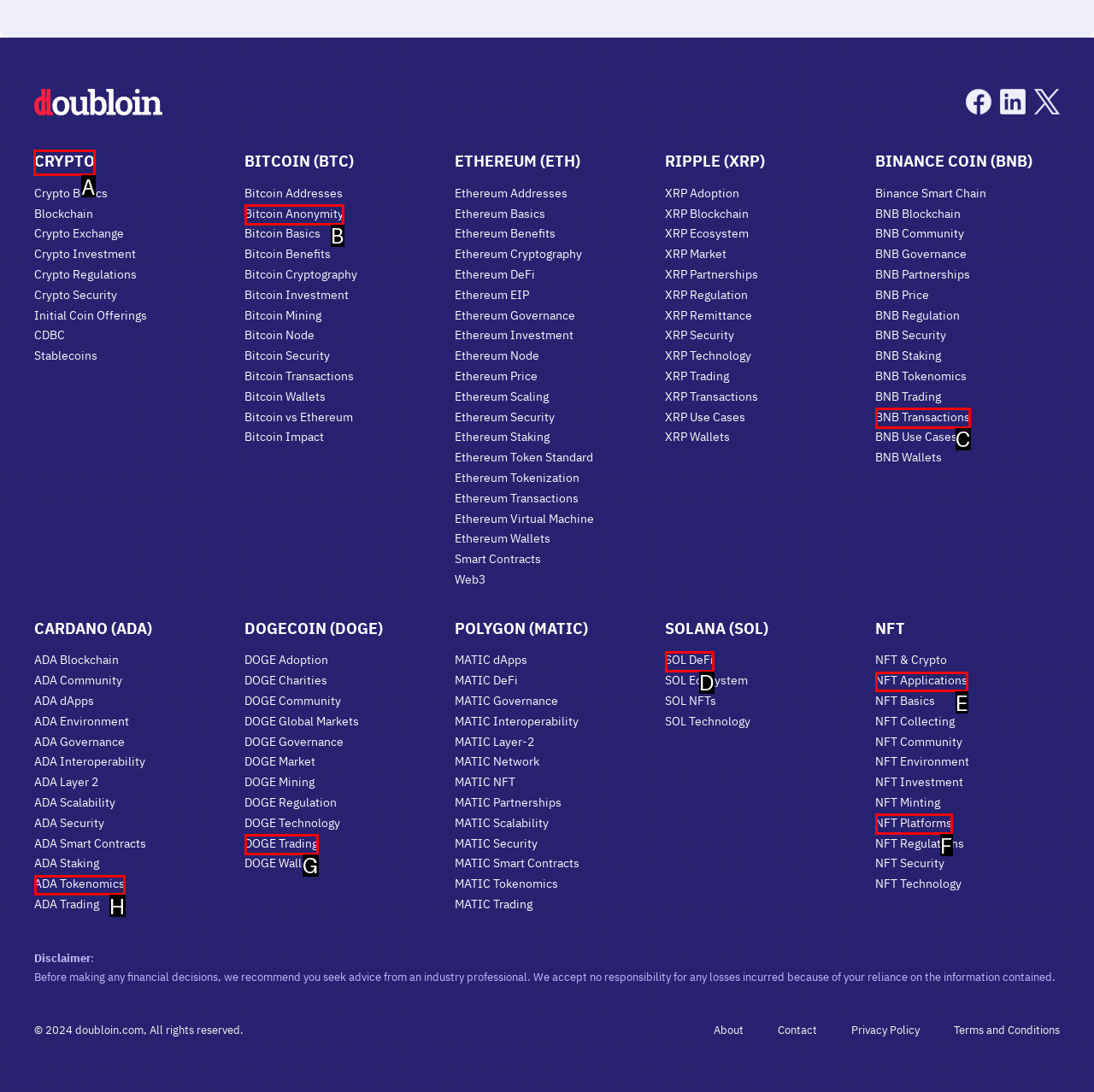For the task: Click on CRYPTO, specify the letter of the option that should be clicked. Answer with the letter only.

A